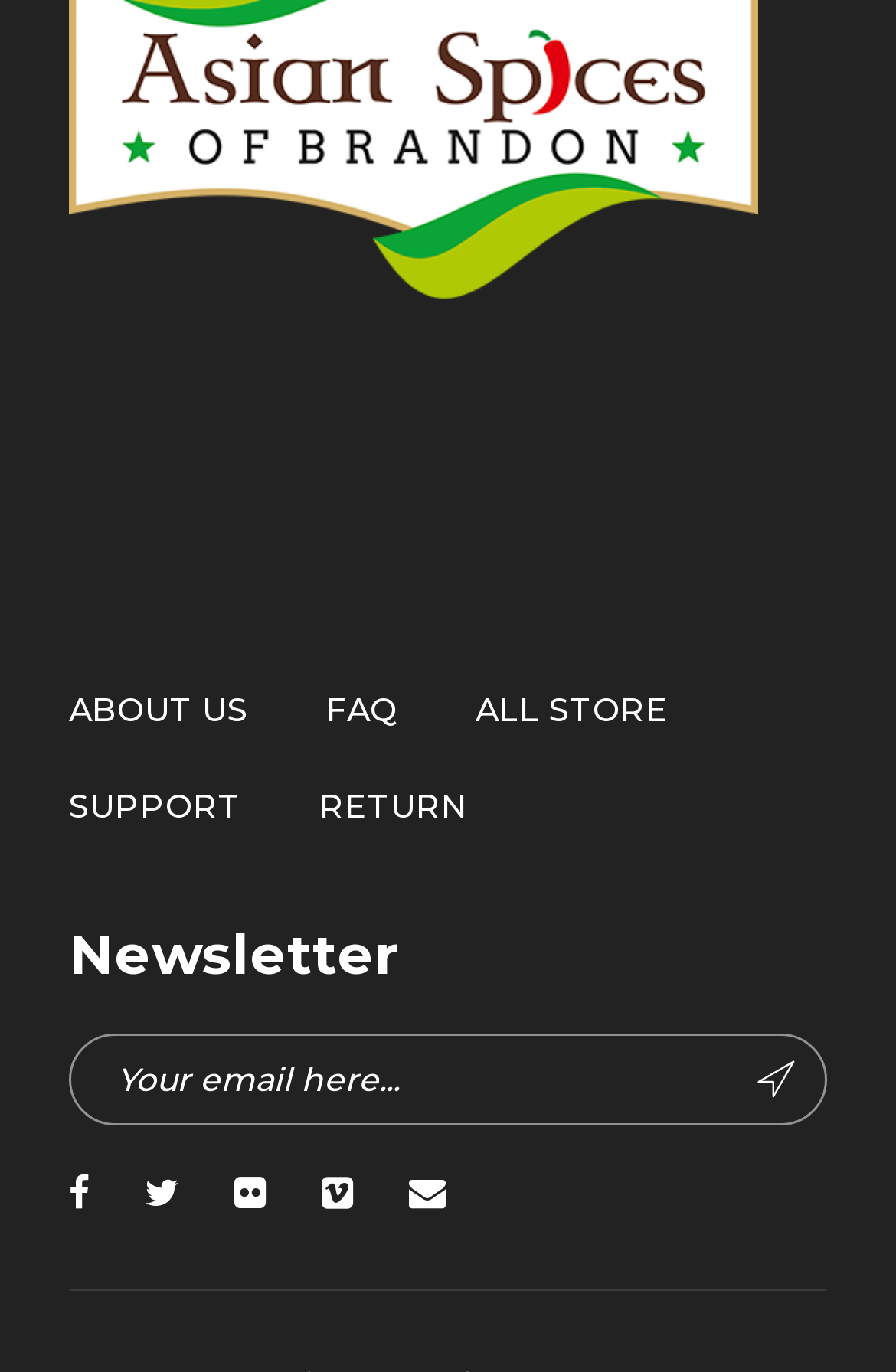Determine the bounding box coordinates for the area that needs to be clicked to fulfill this task: "Click the 'ABOUT US' link". The coordinates must be given as four float numbers between 0 and 1, i.e., [left, top, right, bottom].

[0.077, 0.502, 0.277, 0.532]